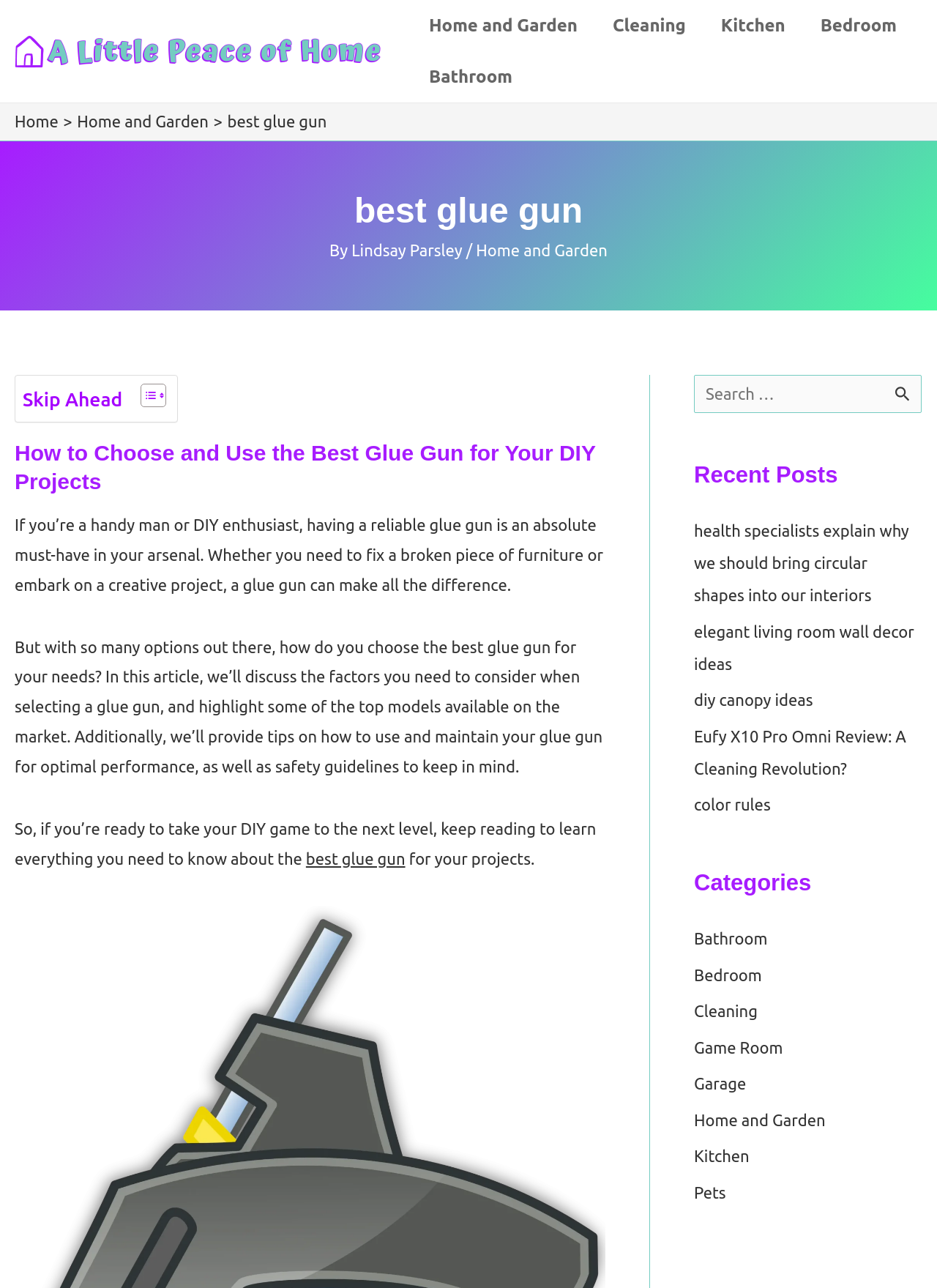Could you please study the image and provide a detailed answer to the question:
What is the name of the website?

I determined the name of the website by looking at the logo in the top-left corner of the webpage, which says 'a little peace of home logo'.